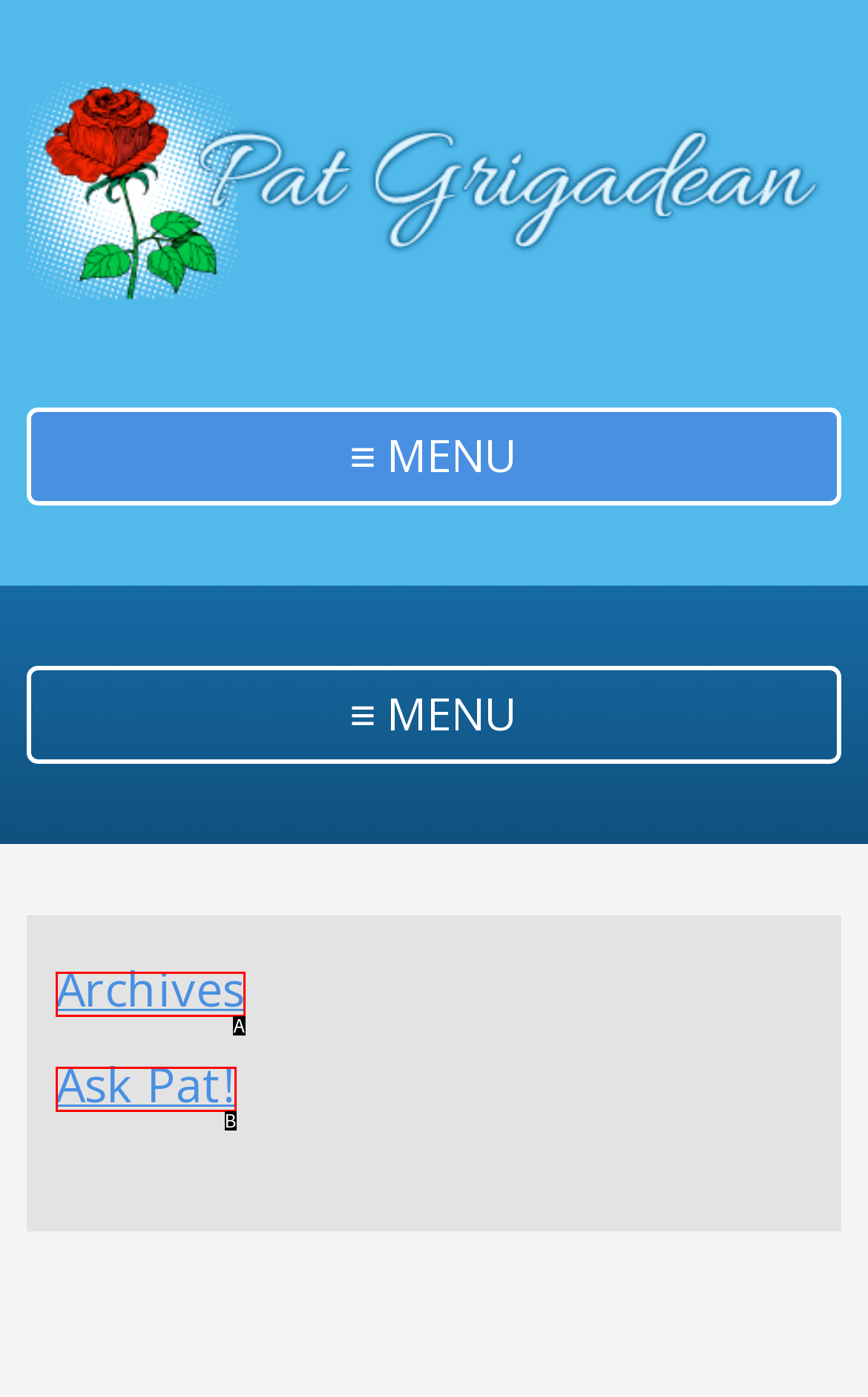From the options provided, determine which HTML element best fits the description: Archives. Answer with the correct letter.

A